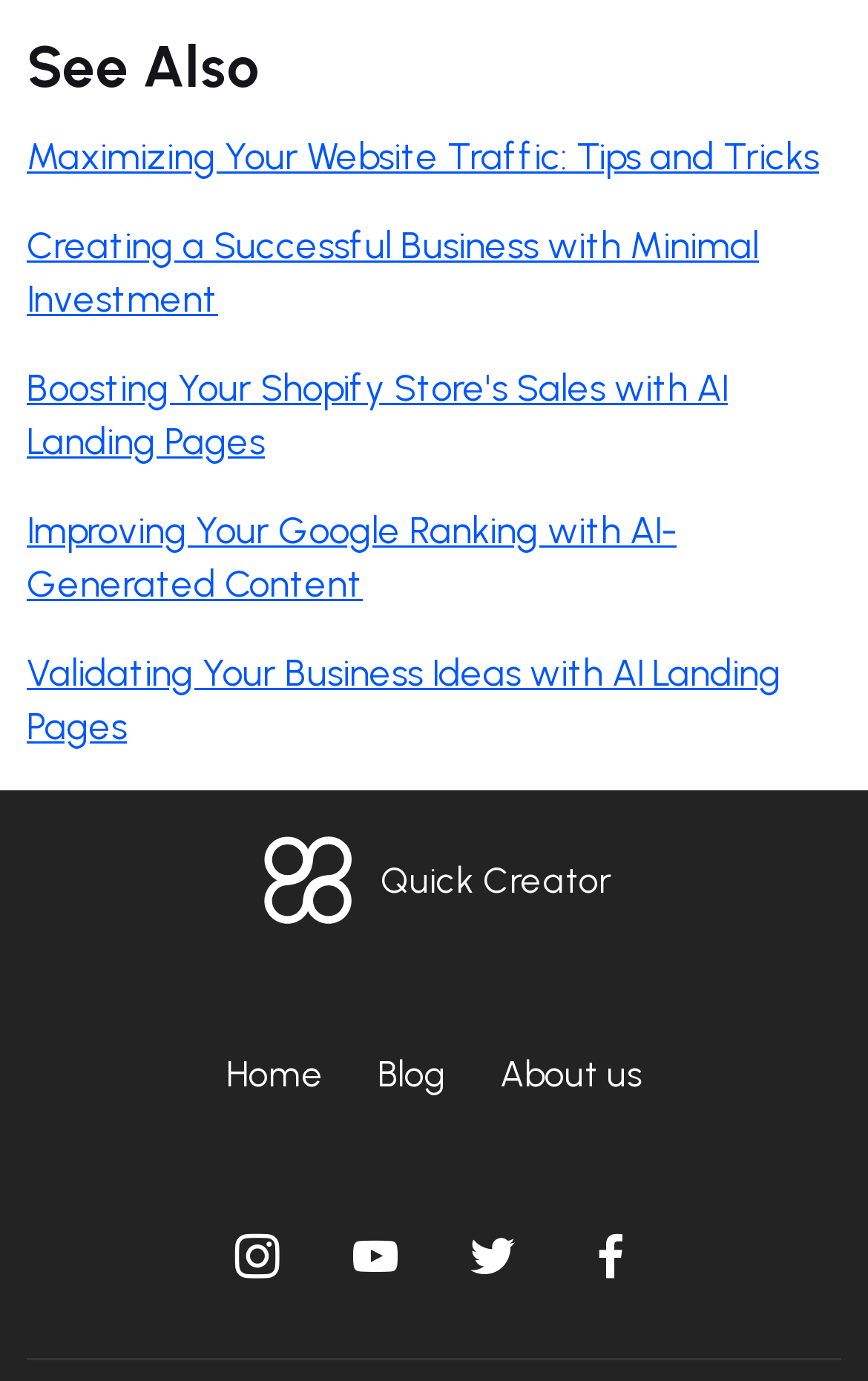What is the last link on the webpage?
Respond to the question with a single word or phrase according to the image.

About us